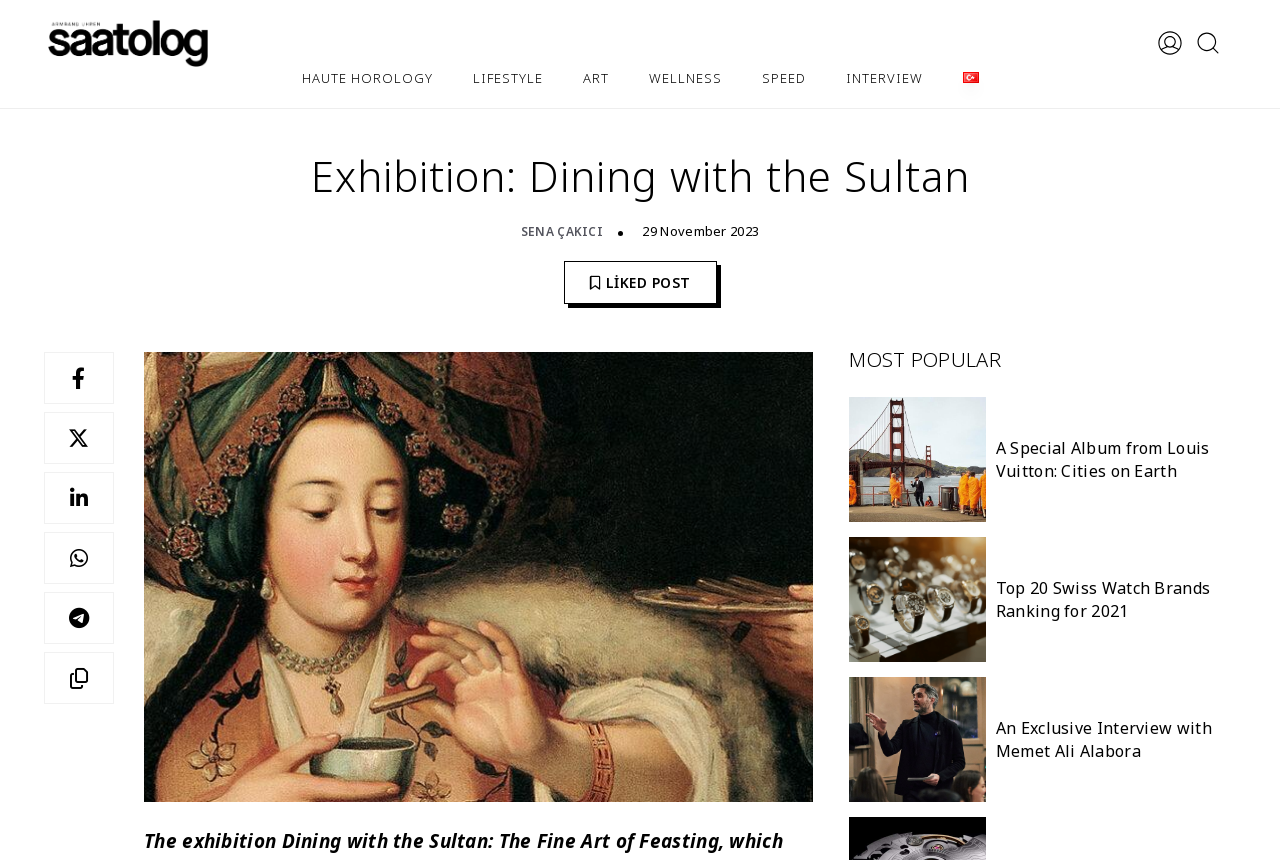What is the category of the article?
Examine the image closely and answer the question with as much detail as possible.

The question can be answered by looking at the link elements 'HAUTE HOROLOGY', 'LIFESTYLE', 'ART', 'WELLNESS', 'SPEED', 'INTERVIEW' which are located at the top of the webpage, indicating the categories of the articles. Since the article is about an exhibition, it is likely to be categorized under 'ART'.